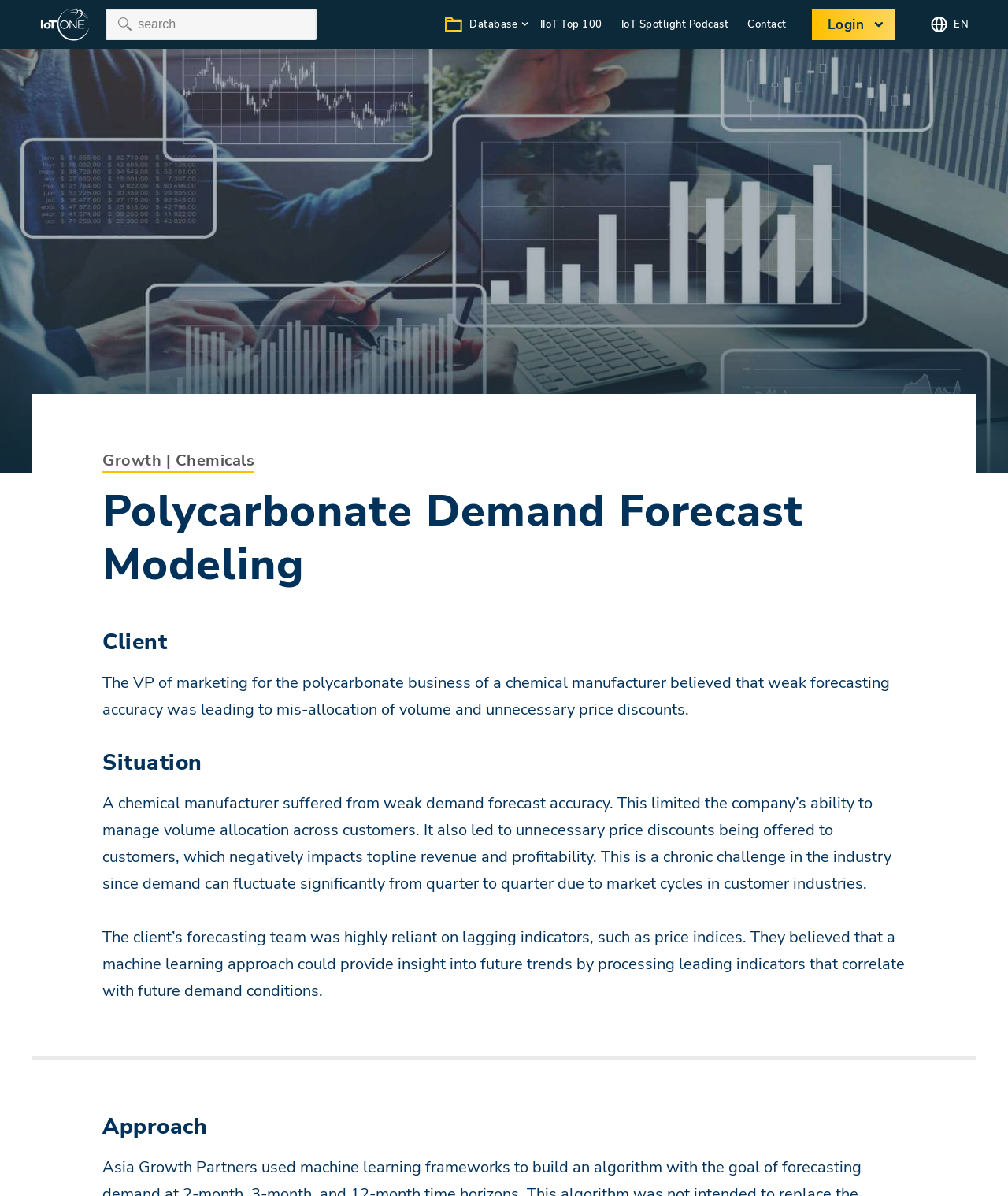Identify the bounding box for the UI element specified in this description: "Terms". The coordinates must be four float numbers between 0 and 1, formatted as [left, top, right, bottom].

[0.432, 0.134, 0.527, 0.166]